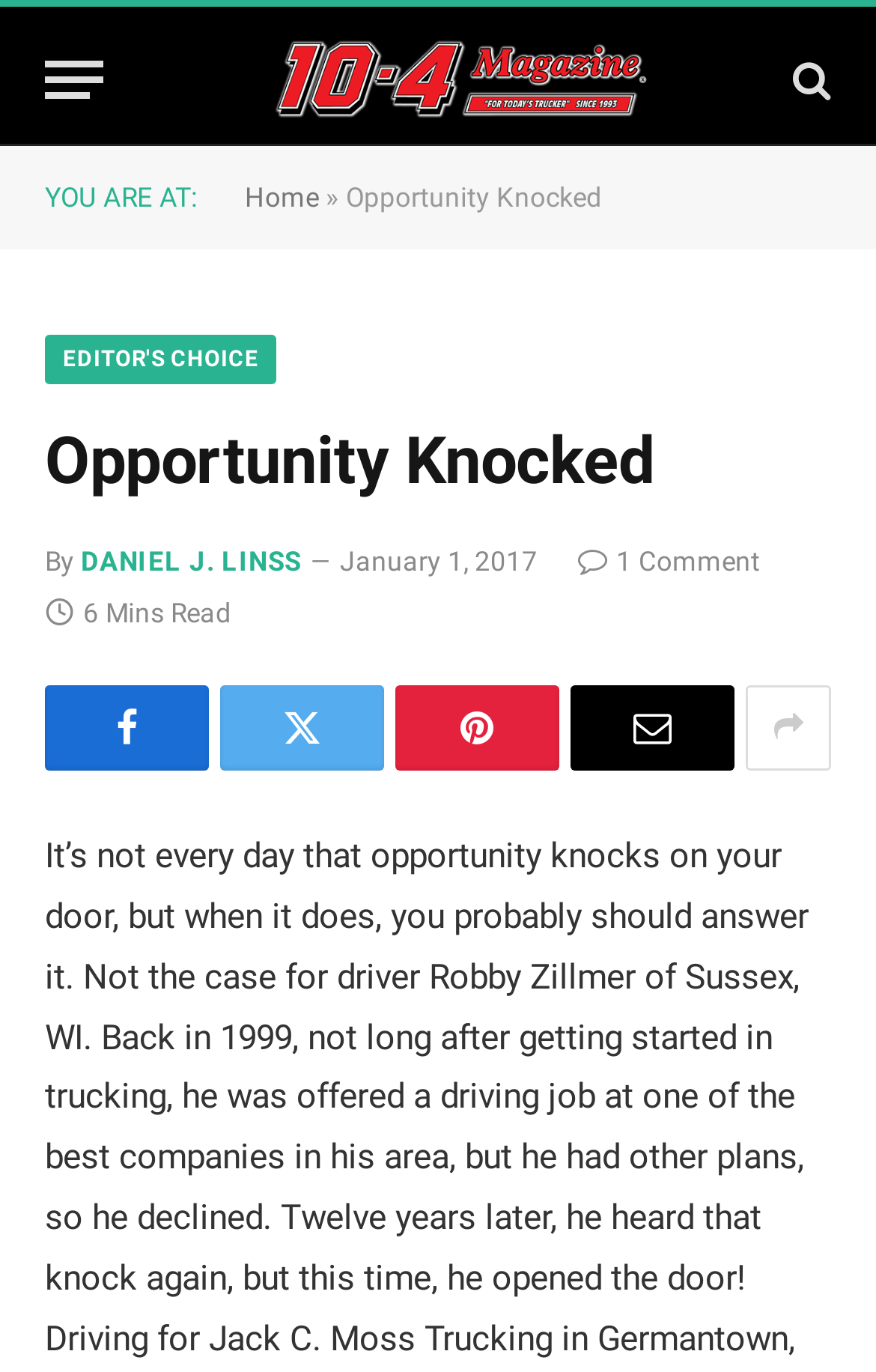Using details from the image, please answer the following question comprehensively:
How many comments does the article have?

I found the number of comments by looking at the link with the text ' 1 Comment' below the article heading, which indicates the number of comments.